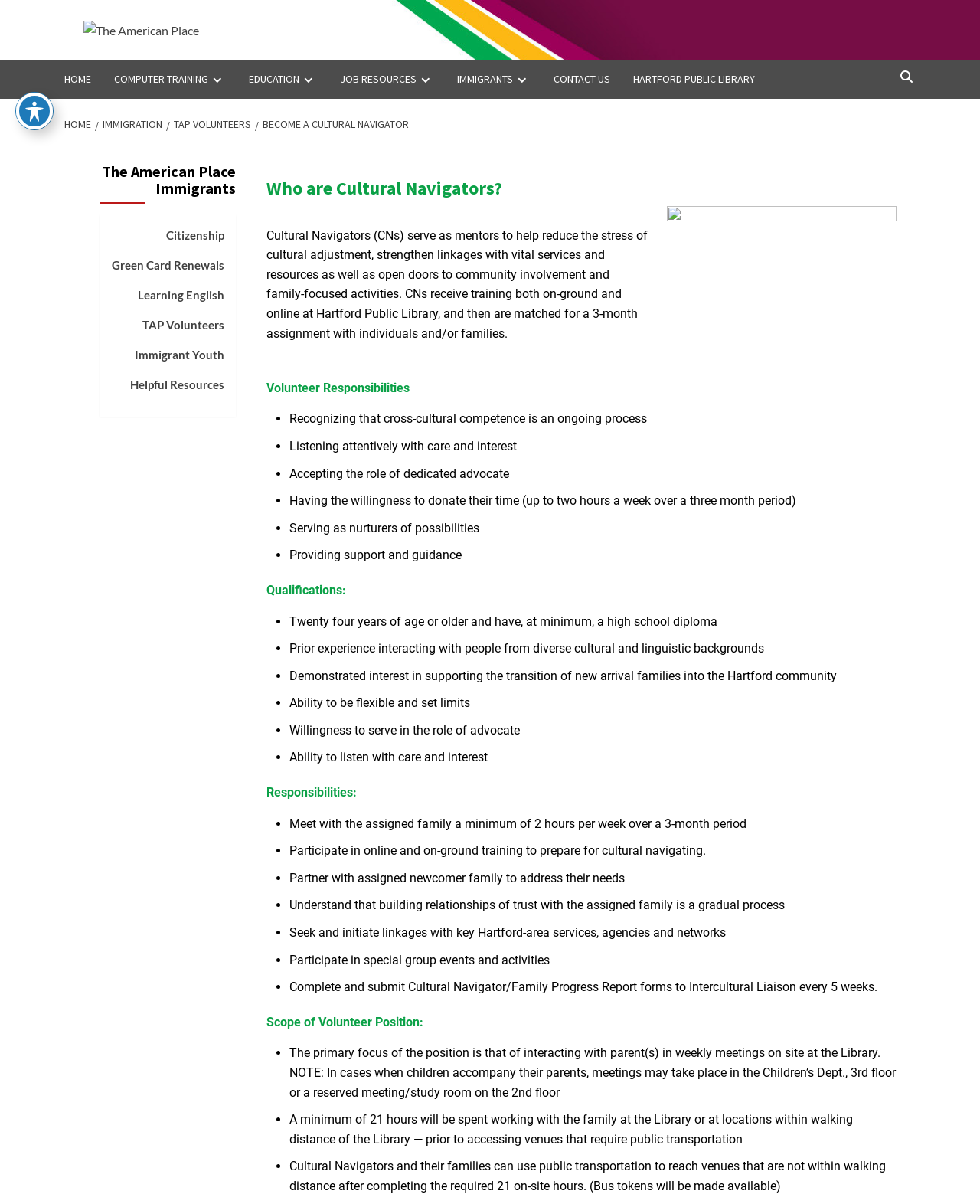Answer the following query with a single word or phrase:
What is the minimum age requirement to become a Cultural Navigator?

24 years old